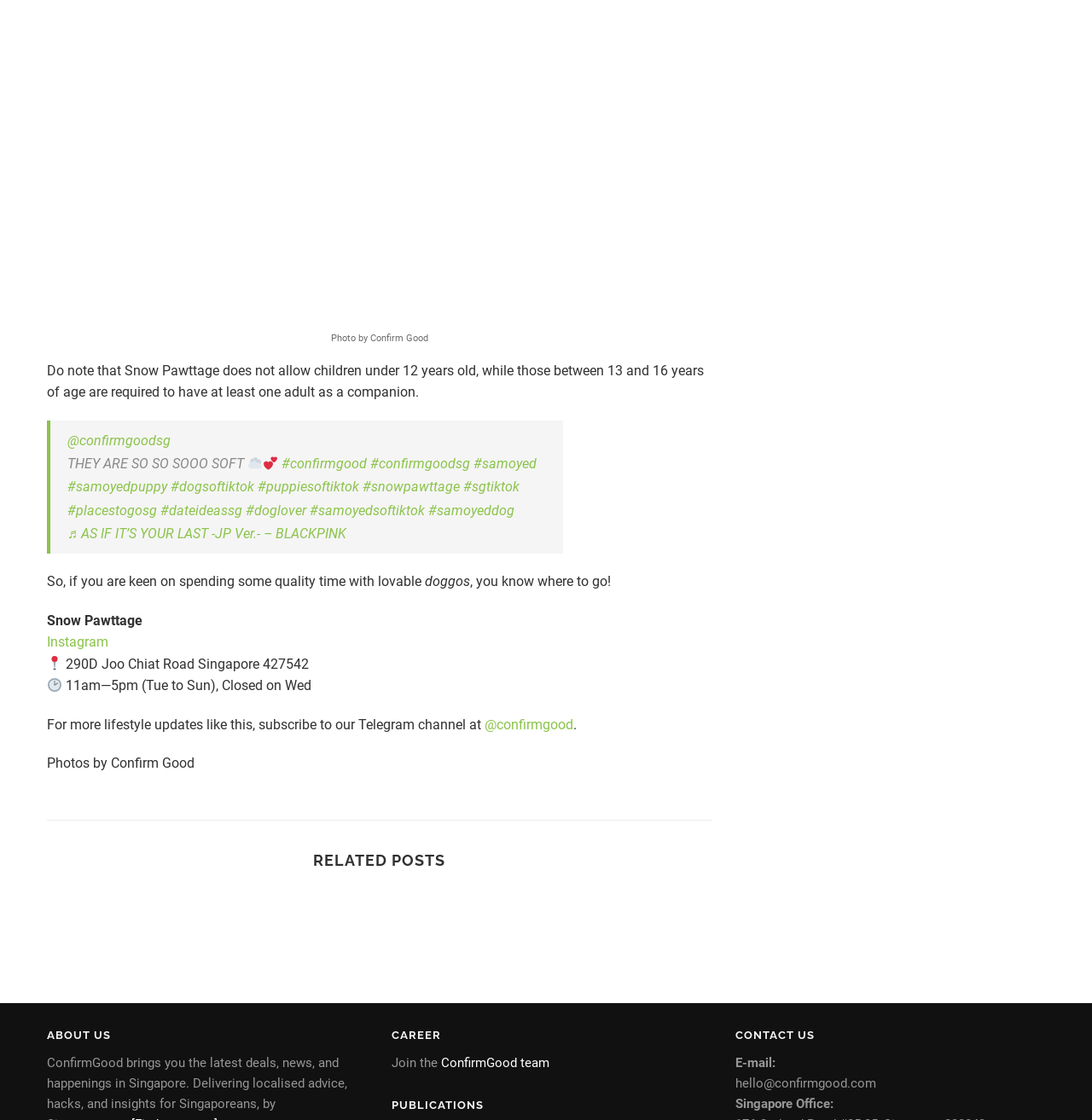What is the address of Snow Pawttage?
Please provide a comprehensive answer to the question based on the webpage screenshot.

The address of Snow Pawttage is mentioned in the text as 290D Joo Chiat Road Singapore 427542, along with its operating hours and other details.